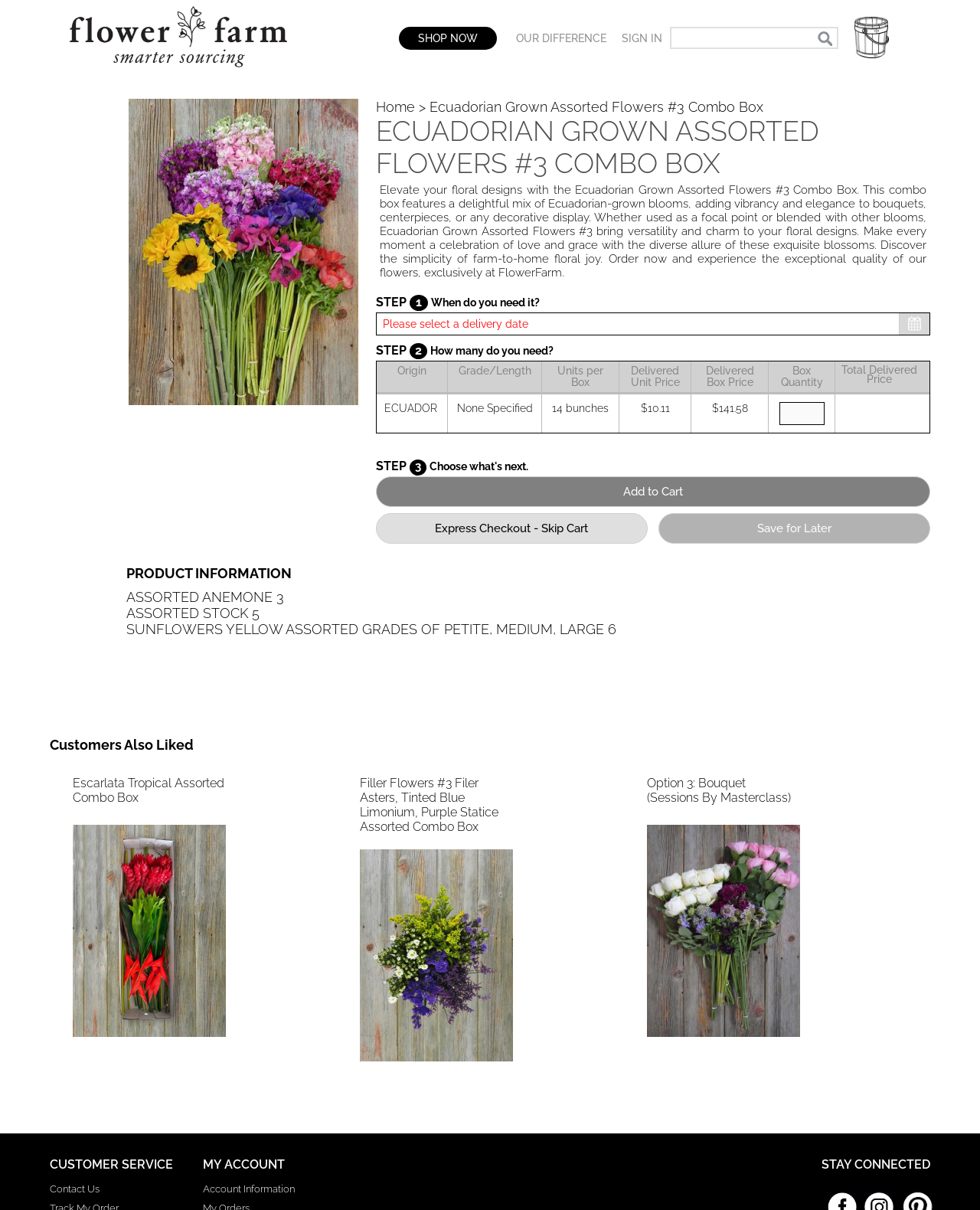What is the purpose of the 'STEP 1' section?
Using the image as a reference, give a one-word or short phrase answer.

To select delivery date